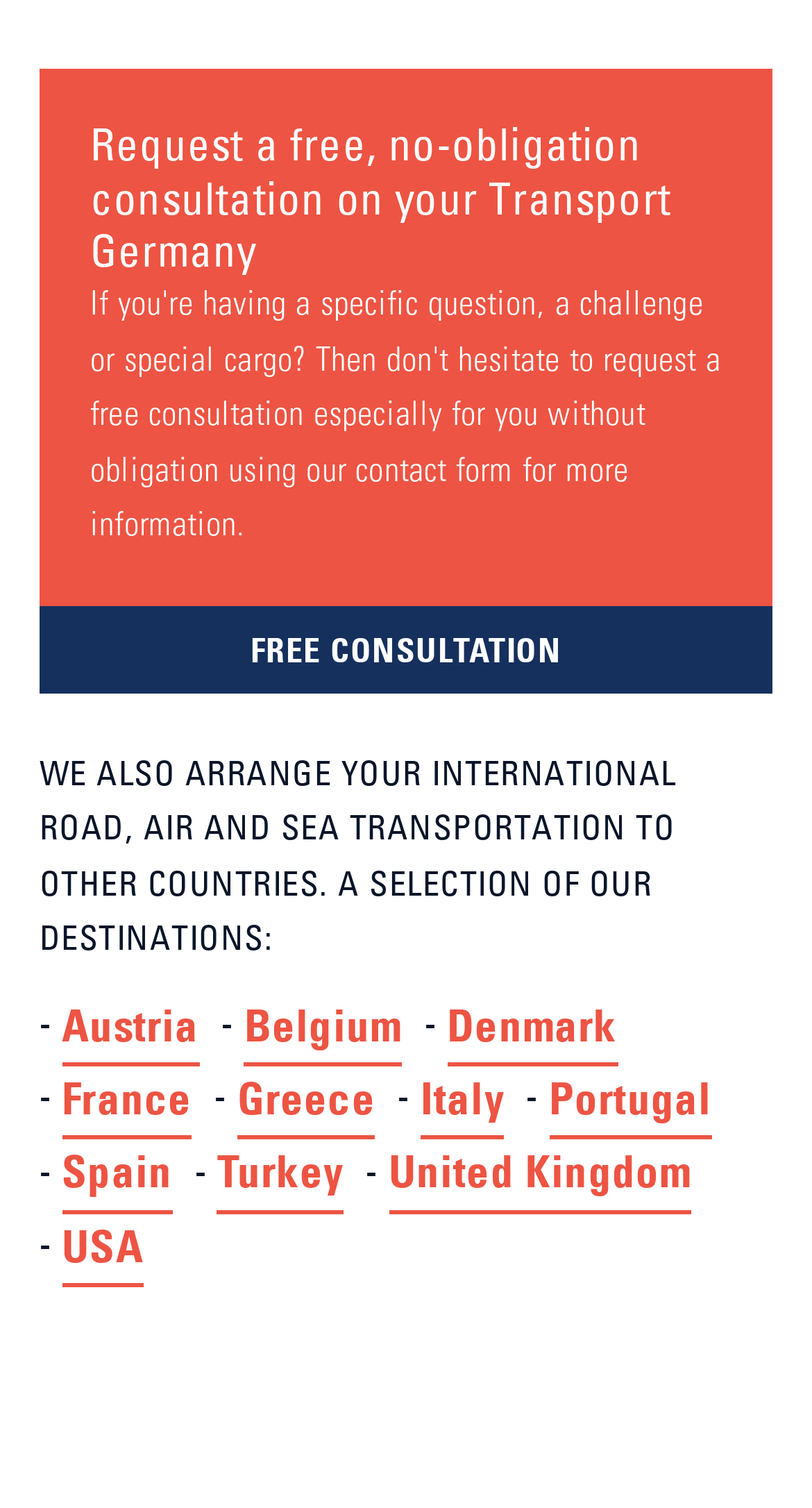From the details in the image, provide a thorough response to the question: What is the topic of the consultation being offered?

I read the heading on the webpage, which states 'Request a free, no-obligation consultation on your Transport Germany', indicating that the consultation is related to transport services in Germany.